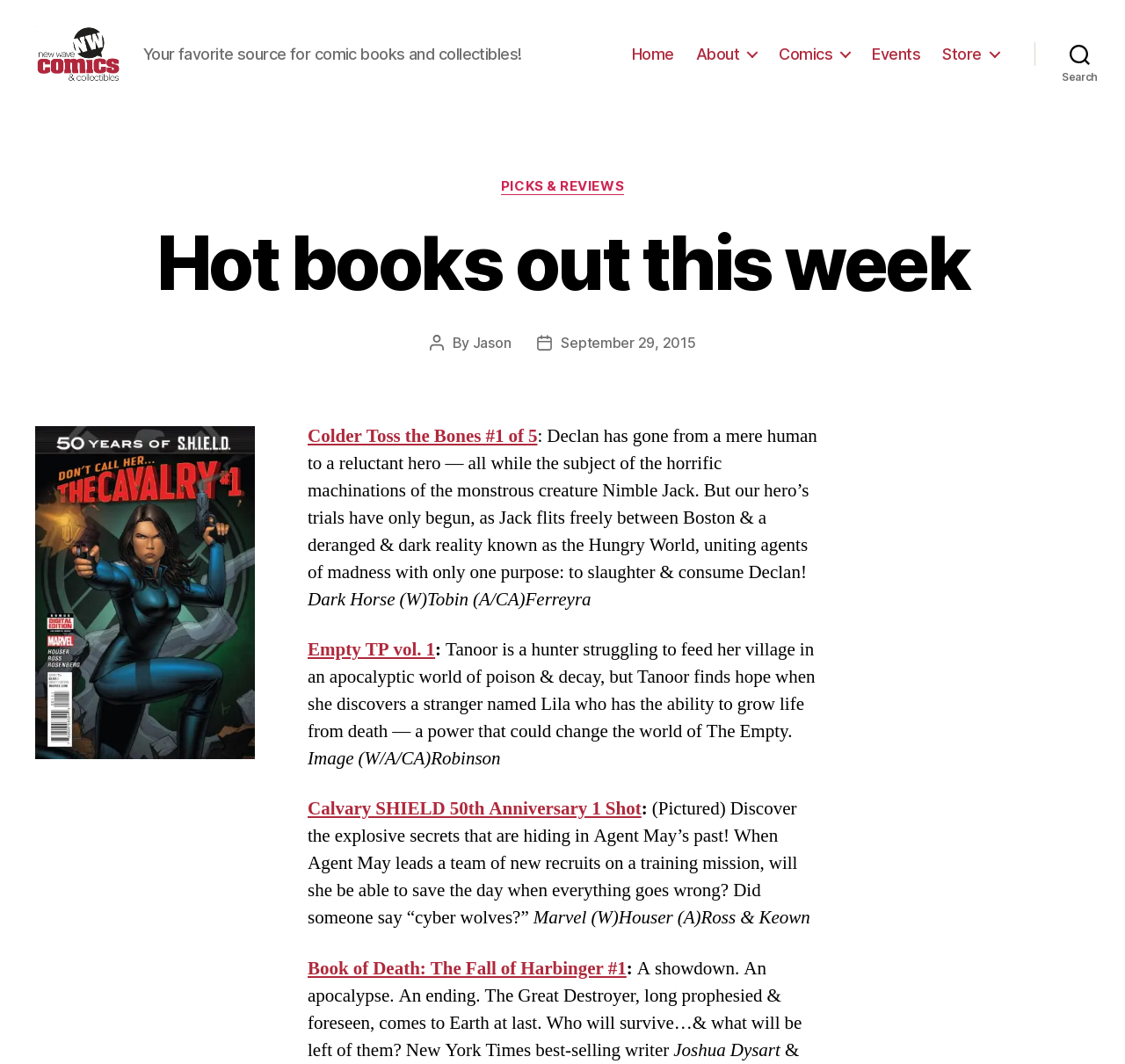What is the name of the comic book store?
Can you offer a detailed and complete answer to this question?

The name of the comic book store can be found in the top-left corner of the webpage, where it says 'New Wave Comics & Collectibles' in a link element.